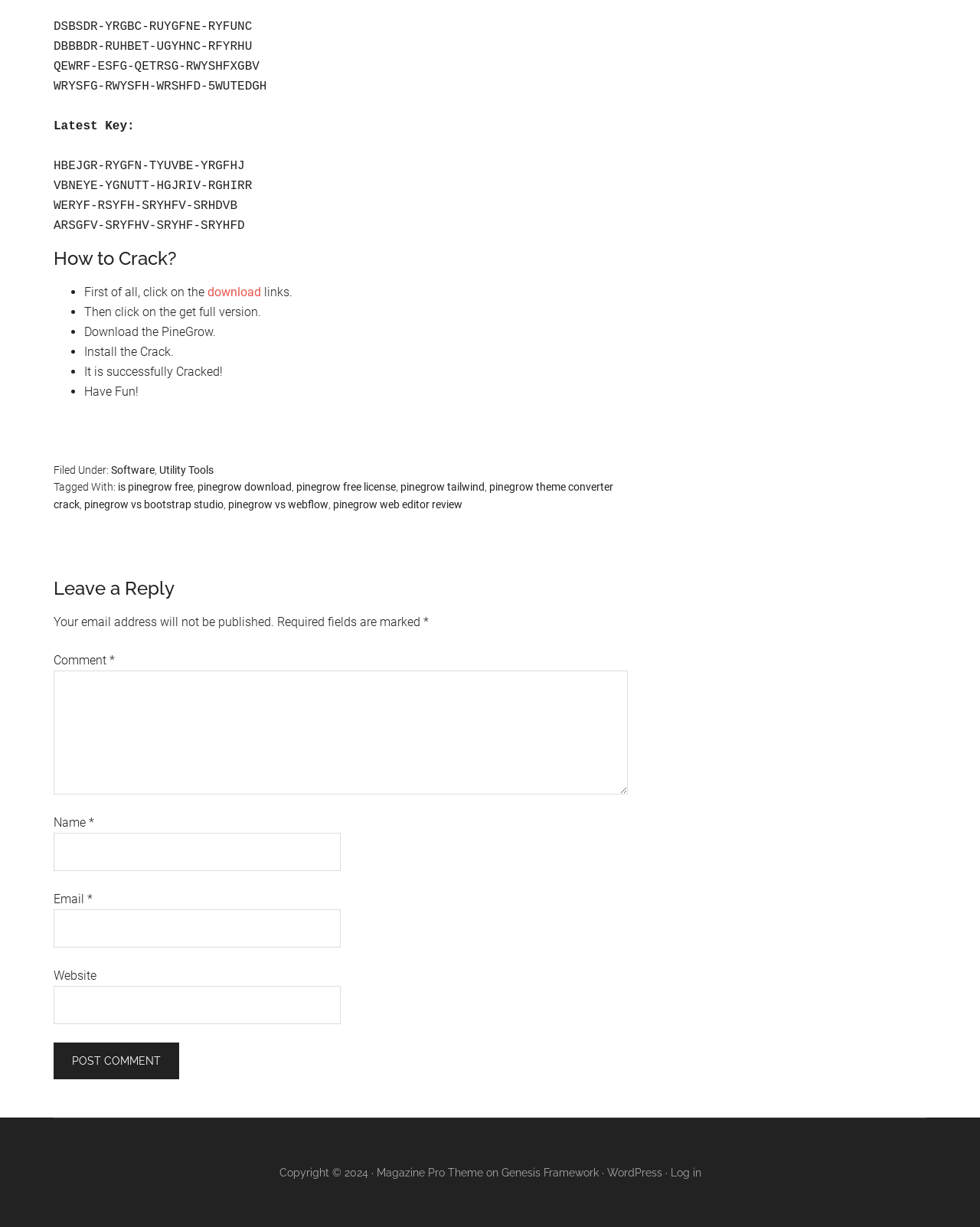Locate the bounding box coordinates of the element that should be clicked to fulfill the instruction: "Fill in the 'Comment' field".

[0.055, 0.546, 0.641, 0.647]